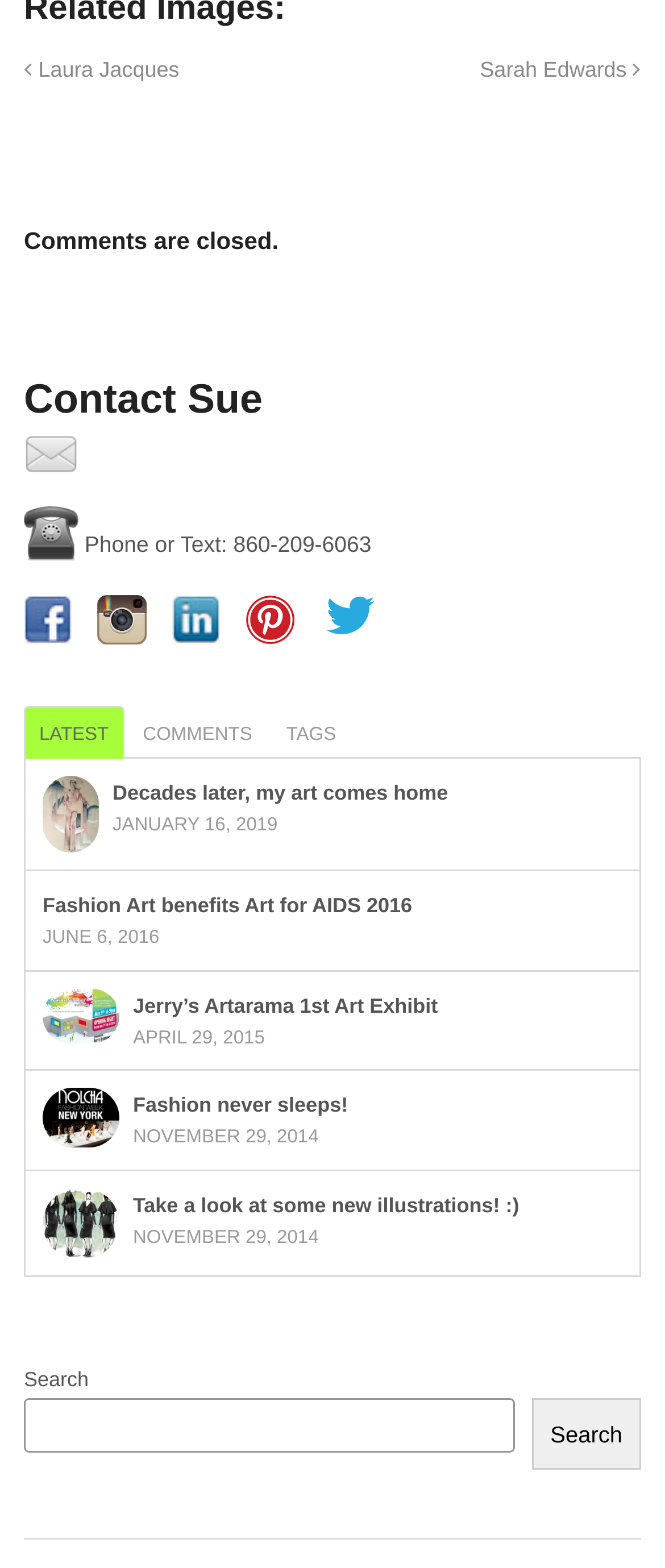Locate the bounding box coordinates of the clickable region necessary to complete the following instruction: "Search for something". Provide the coordinates in the format of four float numbers between 0 and 1, i.e., [left, top, right, bottom].

[0.036, 0.869, 0.964, 0.938]